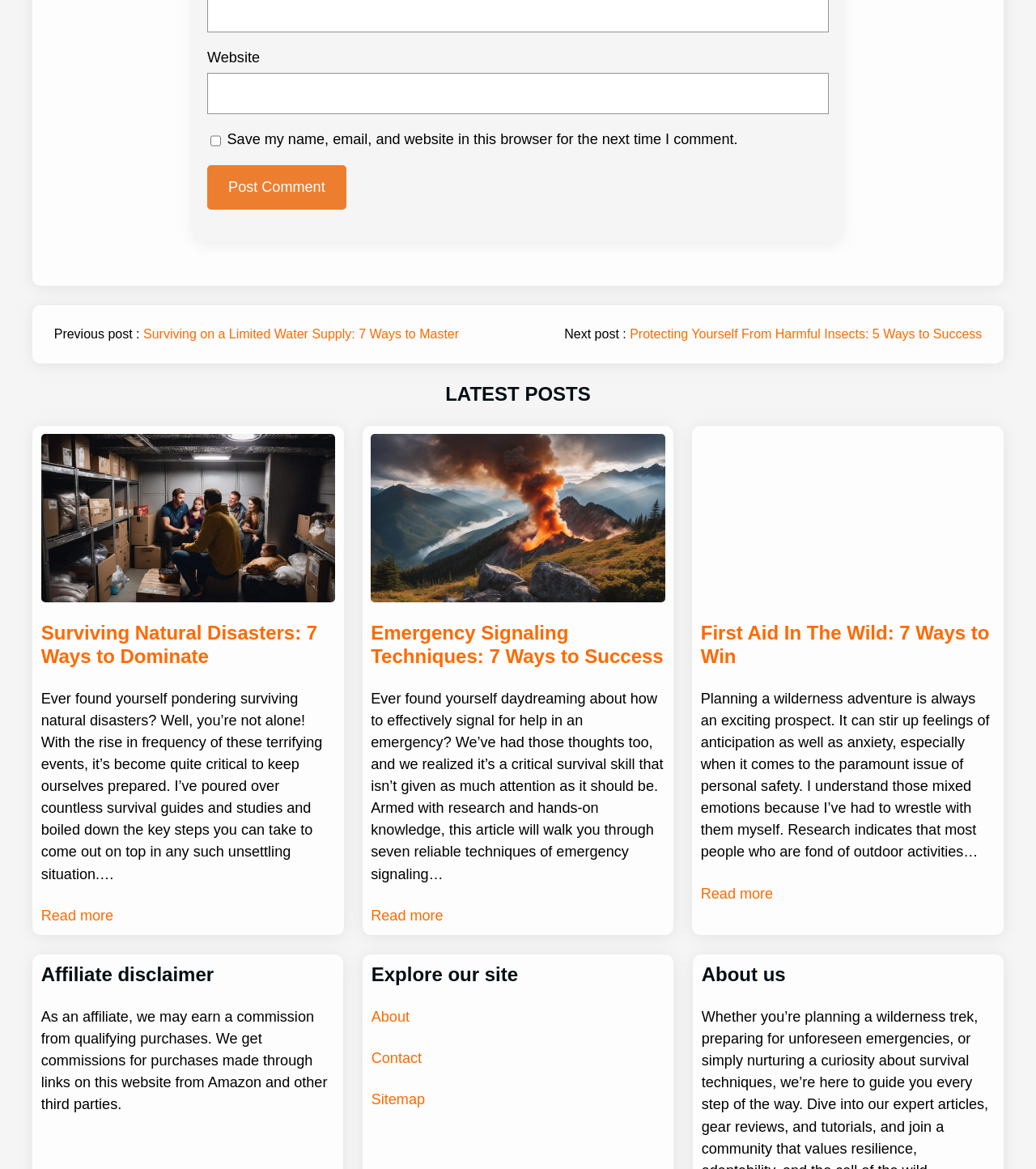Please locate the UI element described by "Read more" and provide its bounding box coordinates.

[0.676, 0.755, 0.746, 0.774]